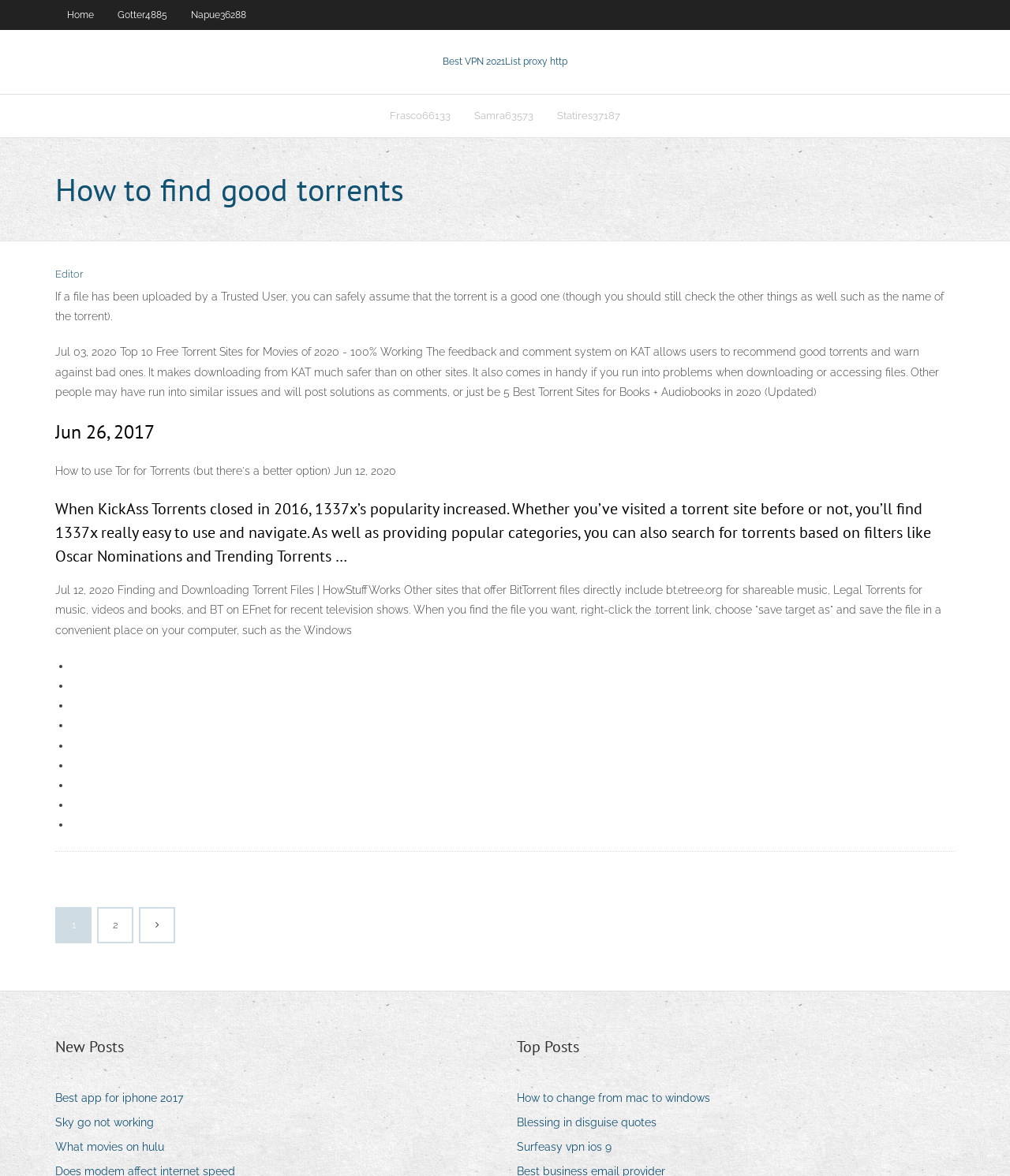Please provide the bounding box coordinates for the element that needs to be clicked to perform the following instruction: "Contact Us". The coordinates should be given as four float numbers between 0 and 1, i.e., [left, top, right, bottom].

None